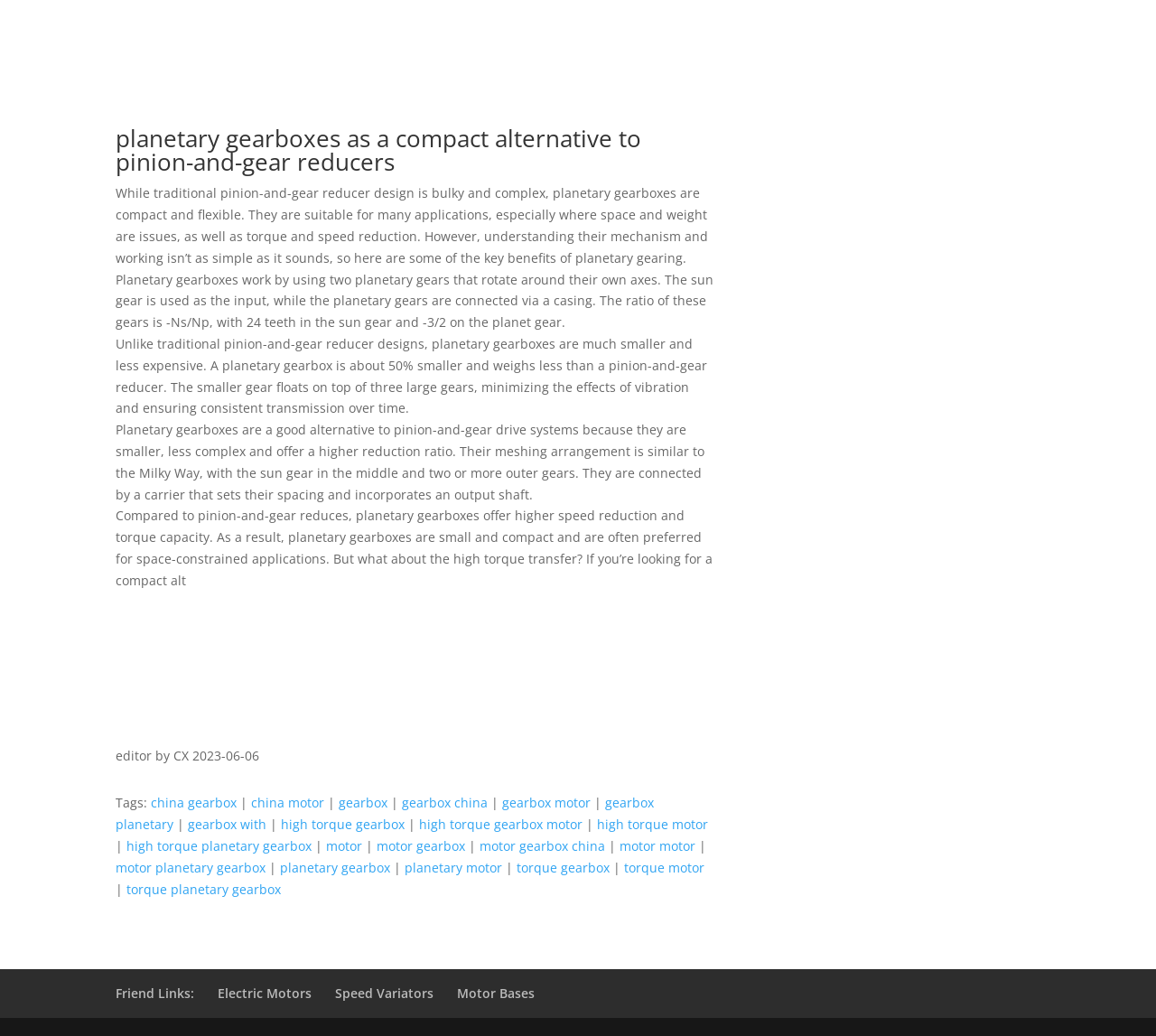Extract the bounding box coordinates for the HTML element that matches this description: "Motor Bases". The coordinates should be four float numbers between 0 and 1, i.e., [left, top, right, bottom].

[0.395, 0.95, 0.462, 0.967]